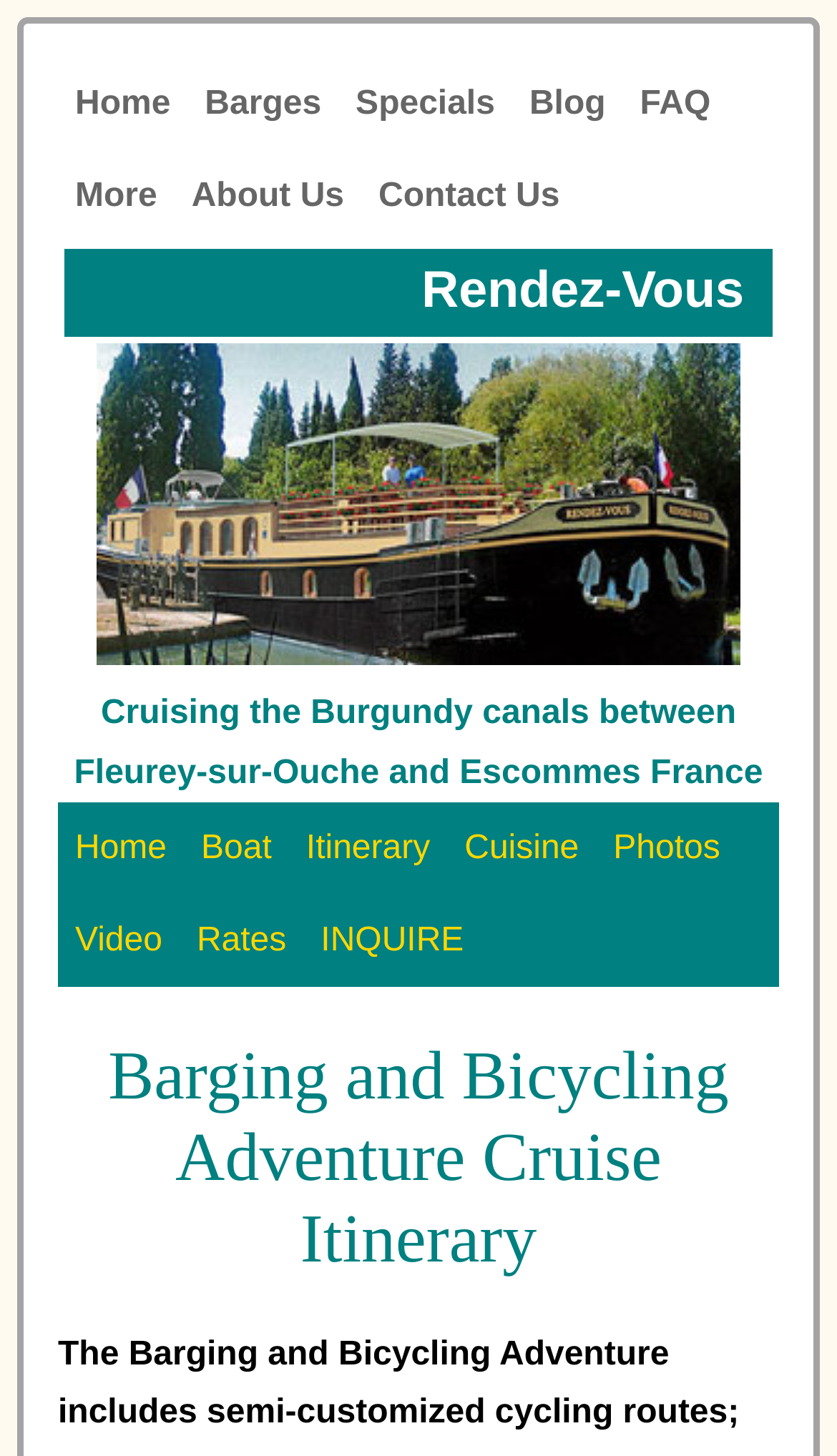Identify the bounding box coordinates of the element to click to follow this instruction: 'read about us'. Ensure the coordinates are four float values between 0 and 1, provided as [left, top, right, bottom].

[0.208, 0.103, 0.432, 0.167]